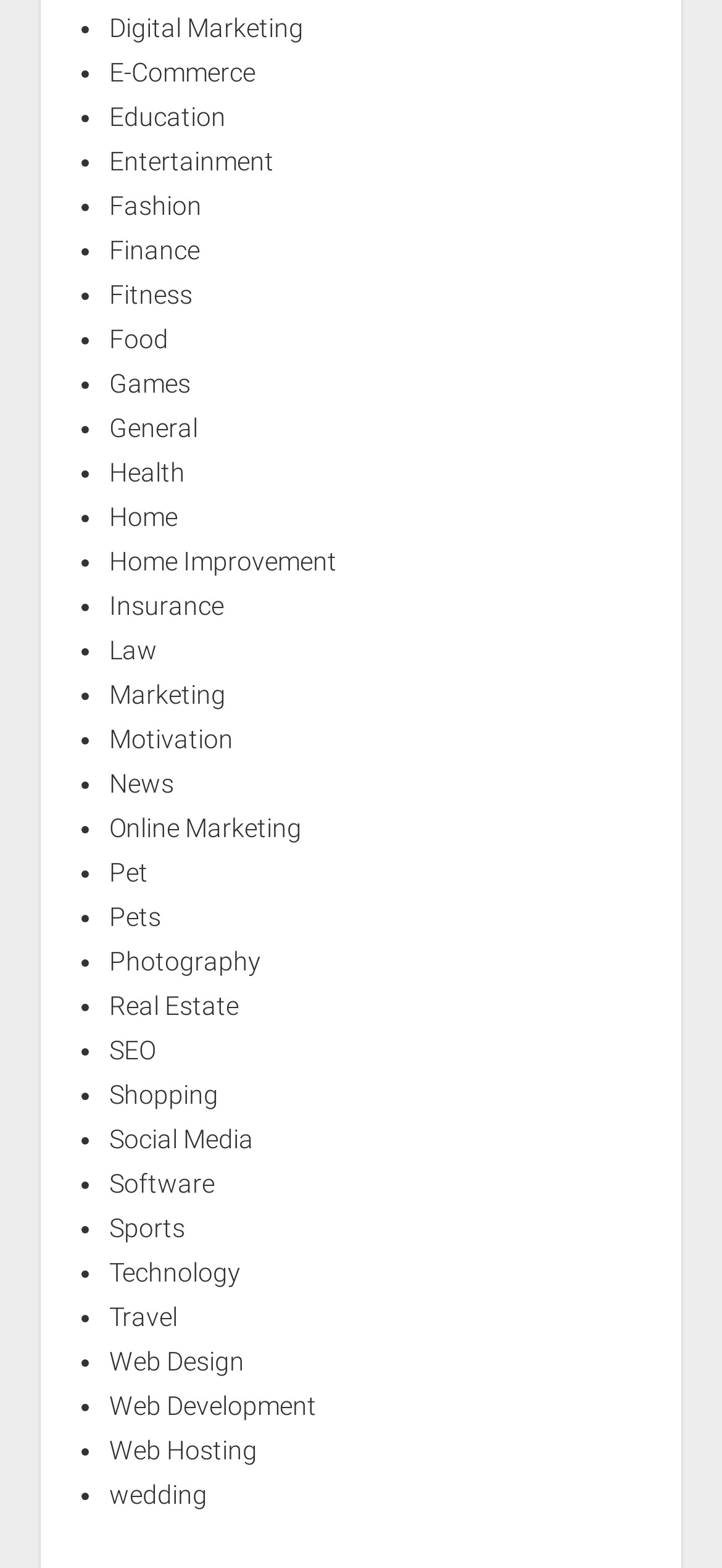Give the bounding box coordinates for the element described as: "Sports".

[0.151, 0.774, 0.256, 0.793]